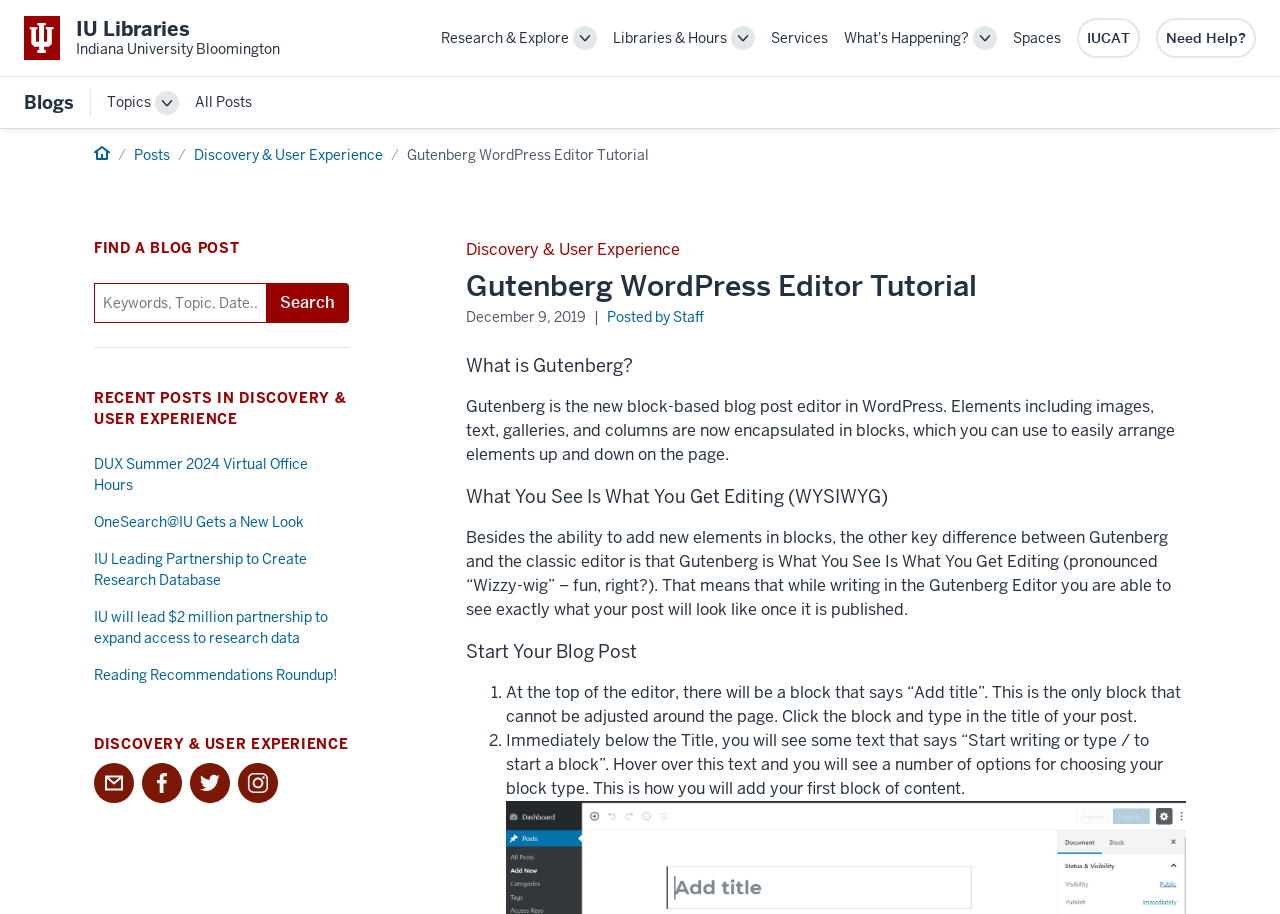Answer this question using a single word or a brief phrase:
What is the purpose of the search bar?

Search blog posts